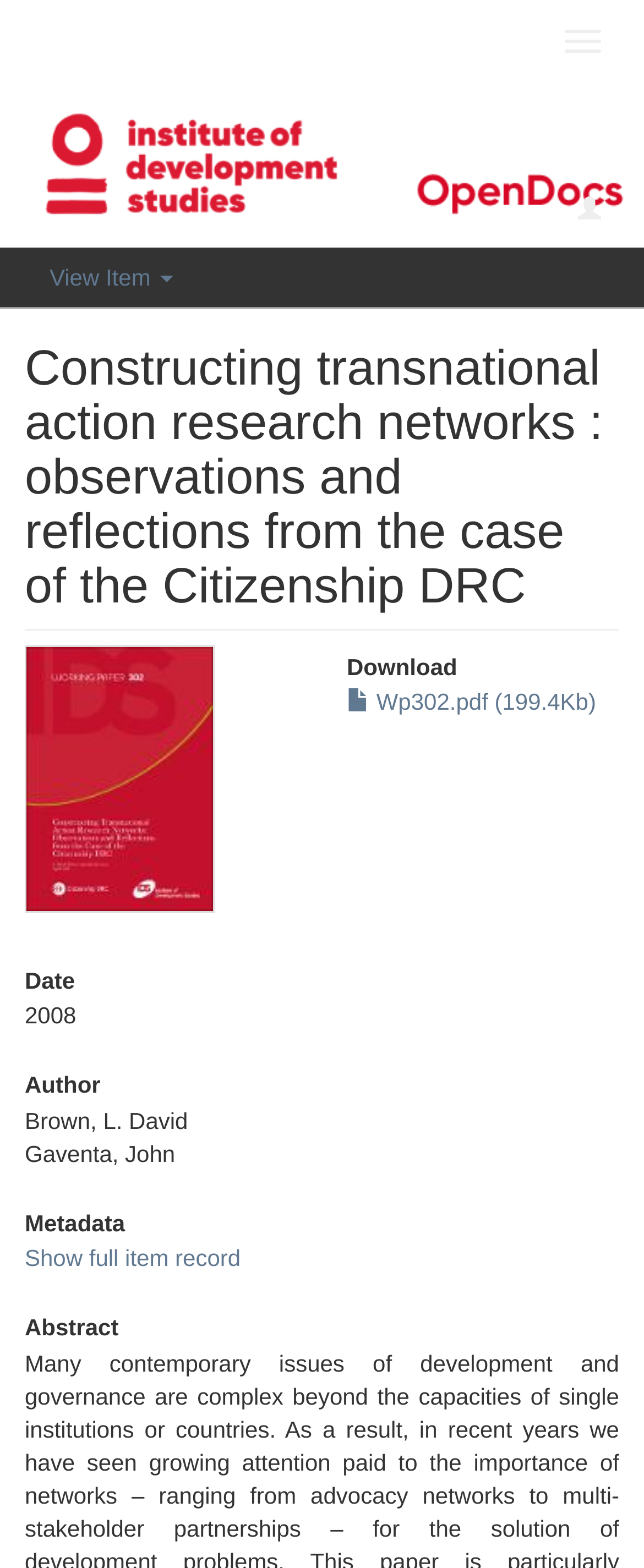Who are the authors of the item?
Please elaborate on the answer to the question with detailed information.

I found the answer by looking at the 'Author' section, which is a heading element, and its corresponding static text elements, which are 'Brown, L. David' and 'Gaventa, John'.